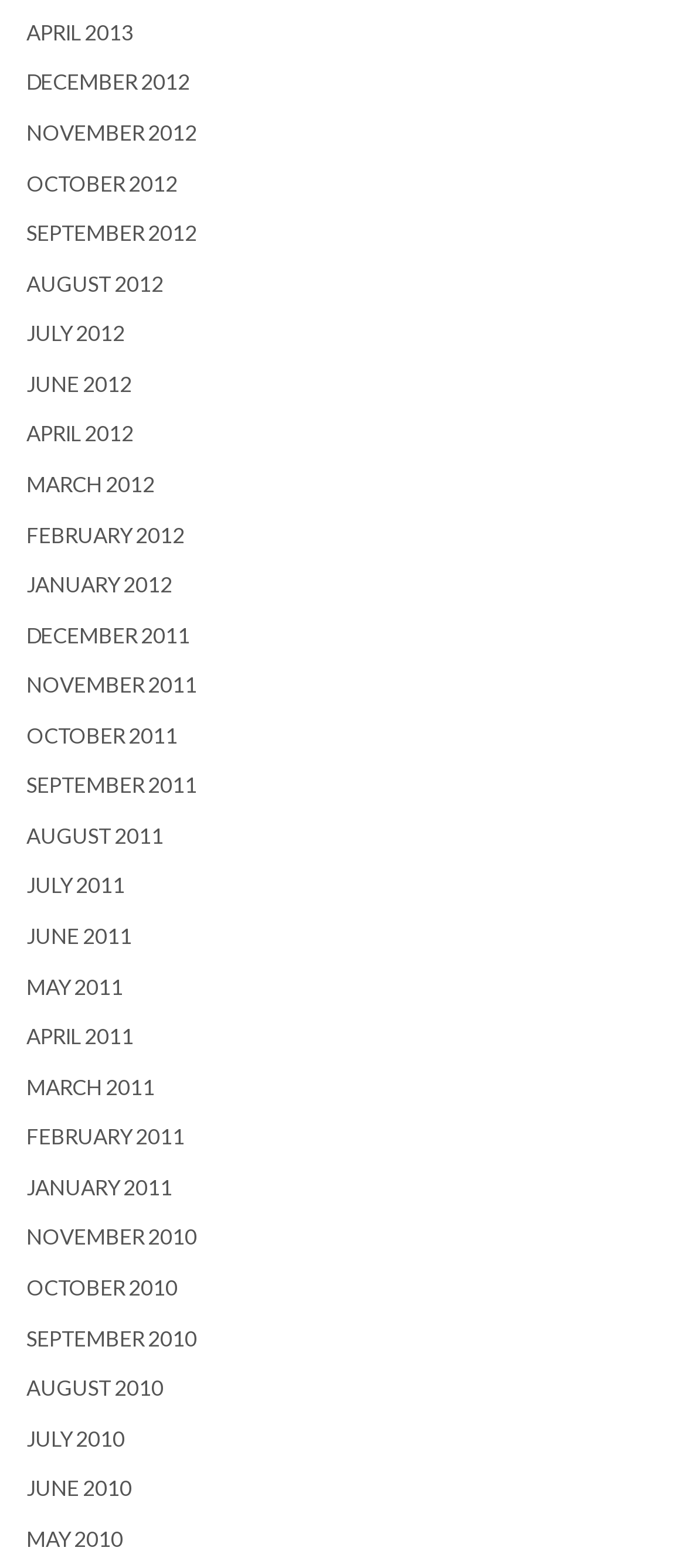Identify the bounding box coordinates necessary to click and complete the given instruction: "view archives for April 2013".

[0.038, 0.012, 0.195, 0.029]